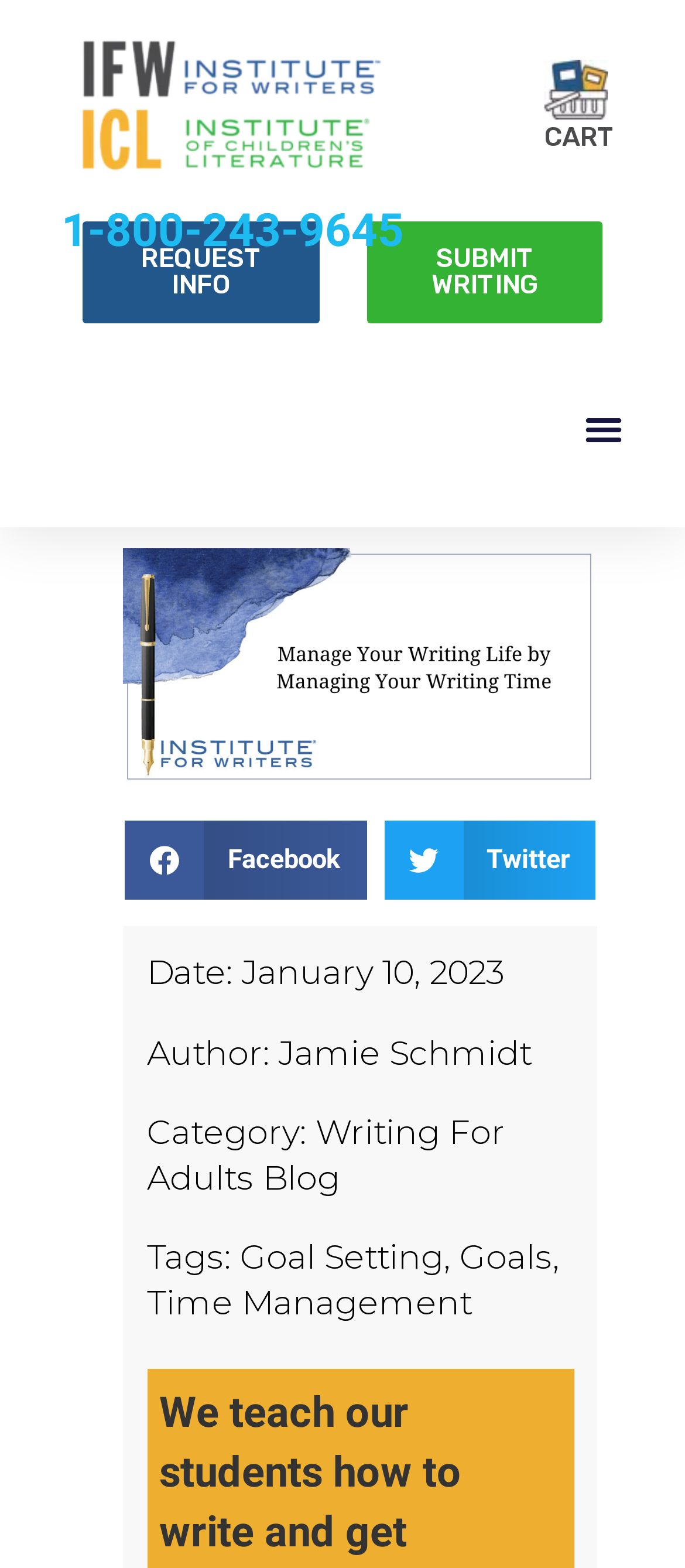Determine the bounding box coordinates of the region to click in order to accomplish the following instruction: "Click the logo". Provide the coordinates as four float numbers between 0 and 1, specifically [left, top, right, bottom].

[0.075, 0.011, 0.575, 0.127]